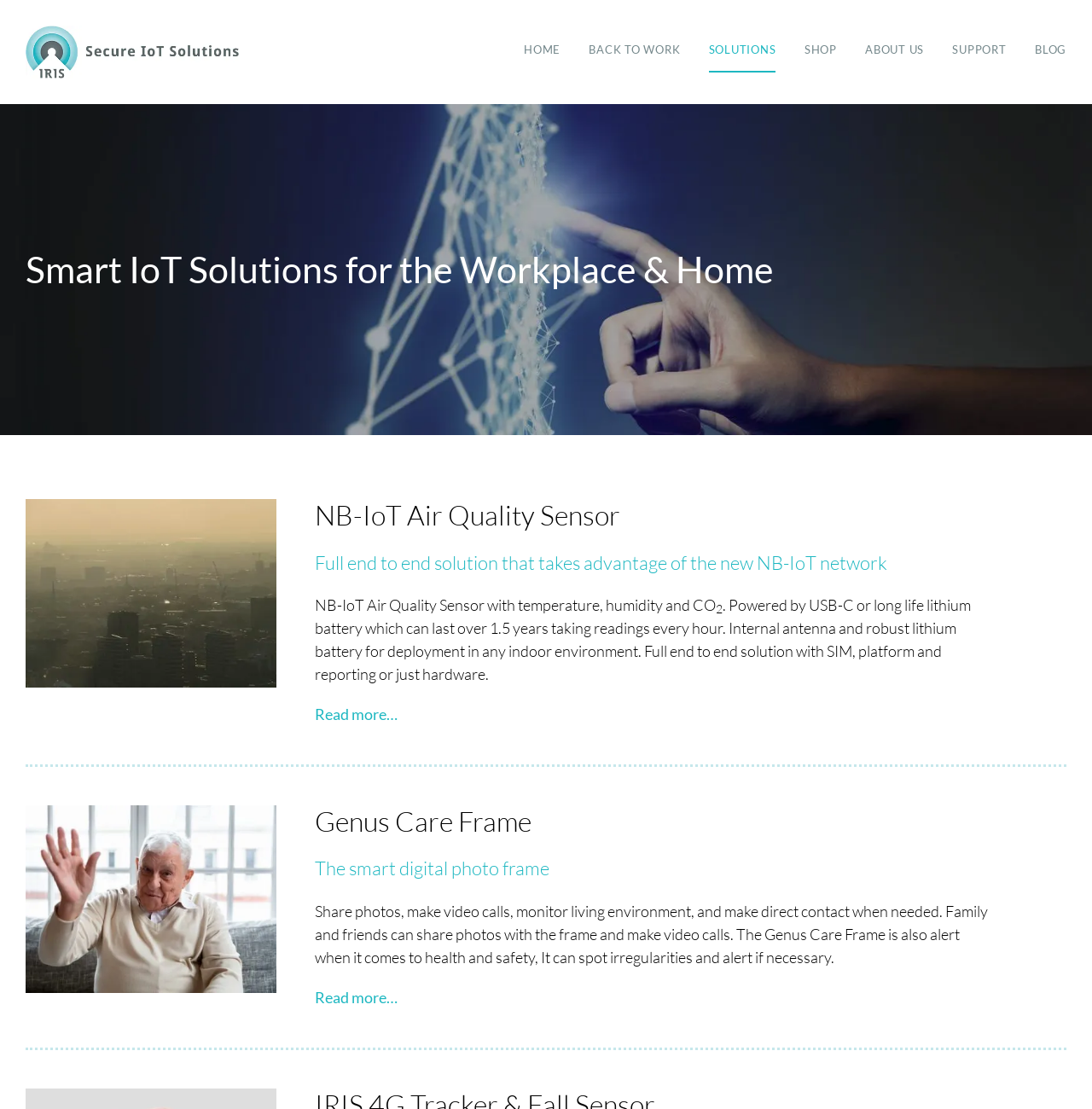Indicate the bounding box coordinates of the element that needs to be clicked to satisfy the following instruction: "Click on the 'ABOUT +' link". The coordinates should be four float numbers between 0 and 1, i.e., [left, top, right, bottom].

None